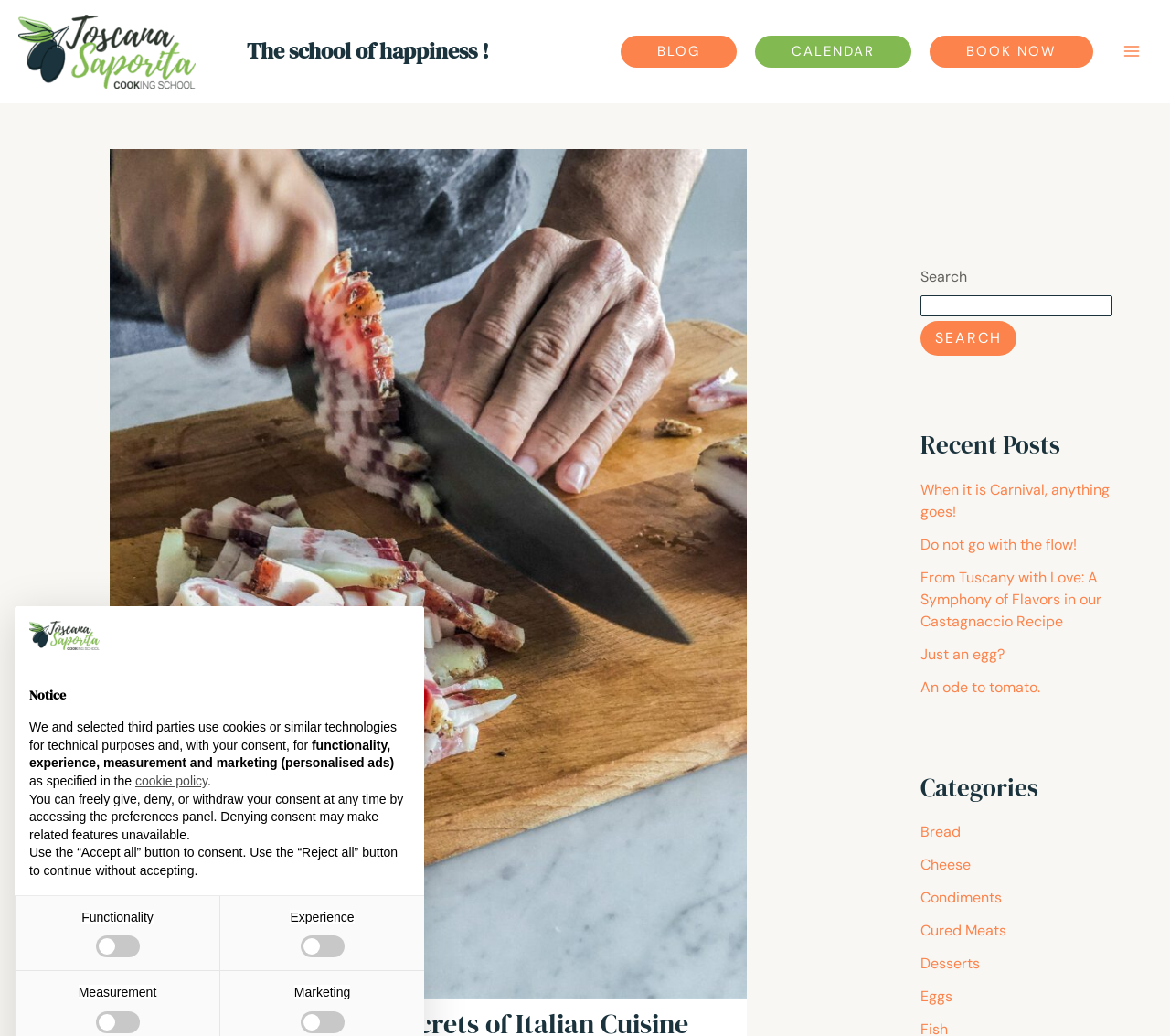Given the element description: "Book Now", predict the bounding box coordinates of this UI element. The coordinates must be four float numbers between 0 and 1, given as [left, top, right, bottom].

[0.795, 0.034, 0.934, 0.065]